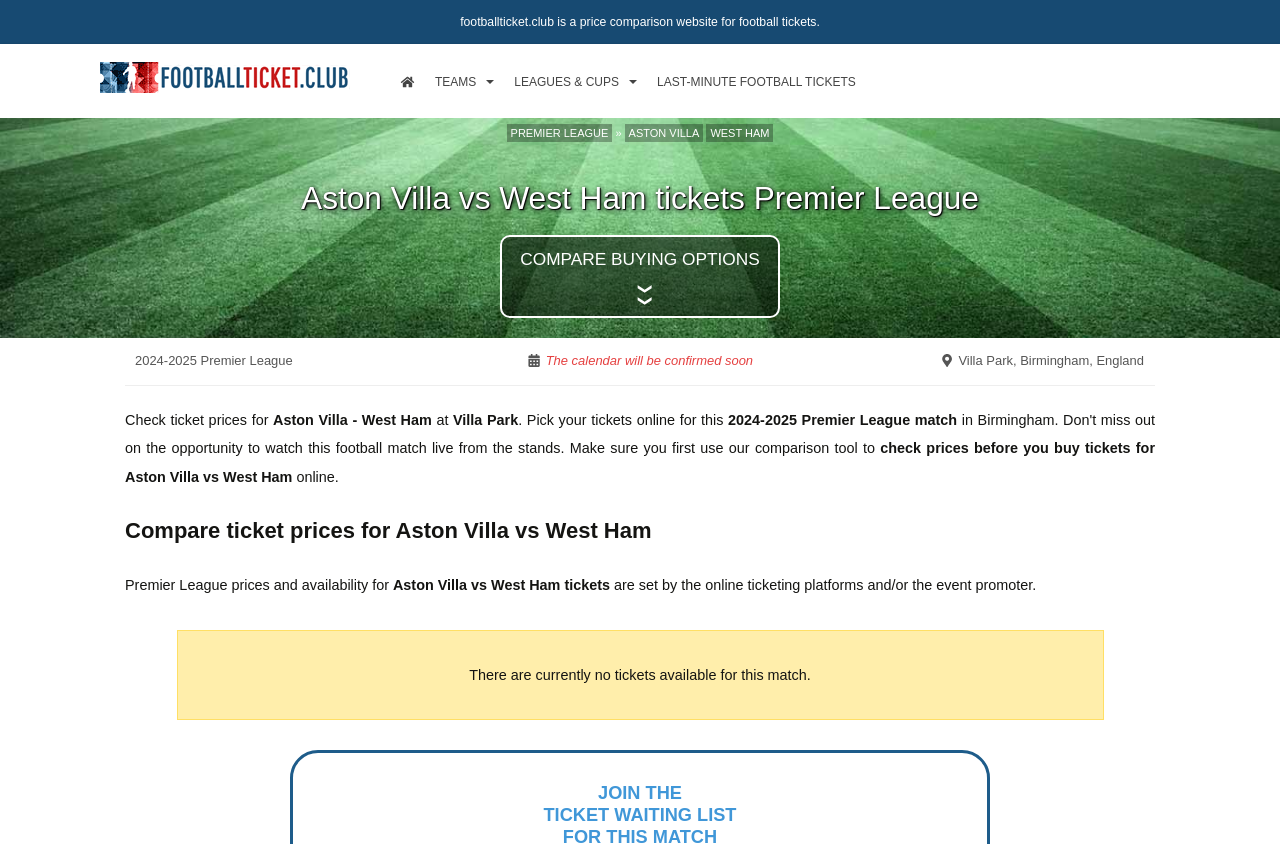Respond to the following question using a concise word or phrase: 
What is the opponent team of Aston Villa in the mentioned match?

West Ham